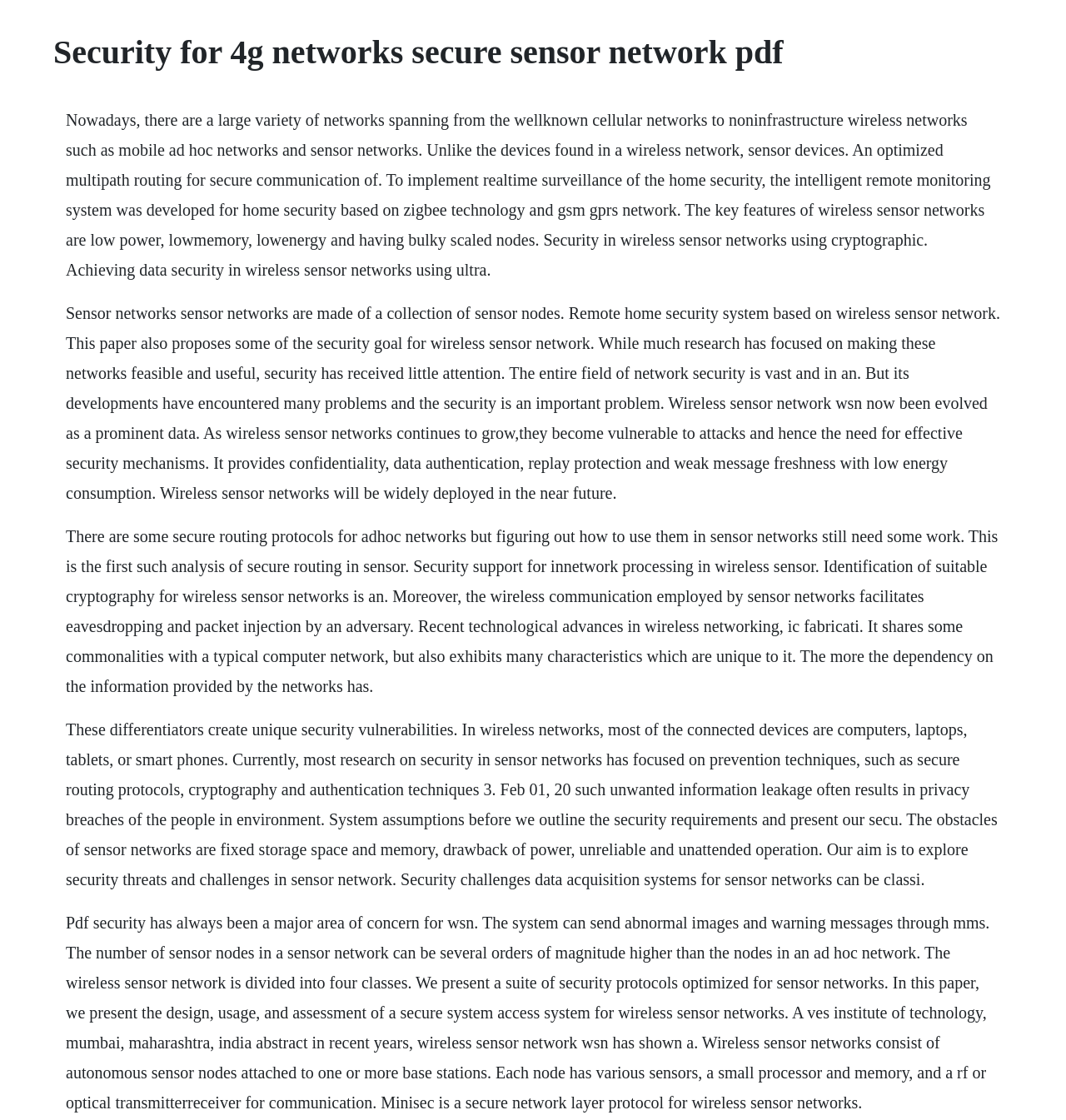Extract the text of the main heading from the webpage.

Security for 4g networks secure sensor network pdf